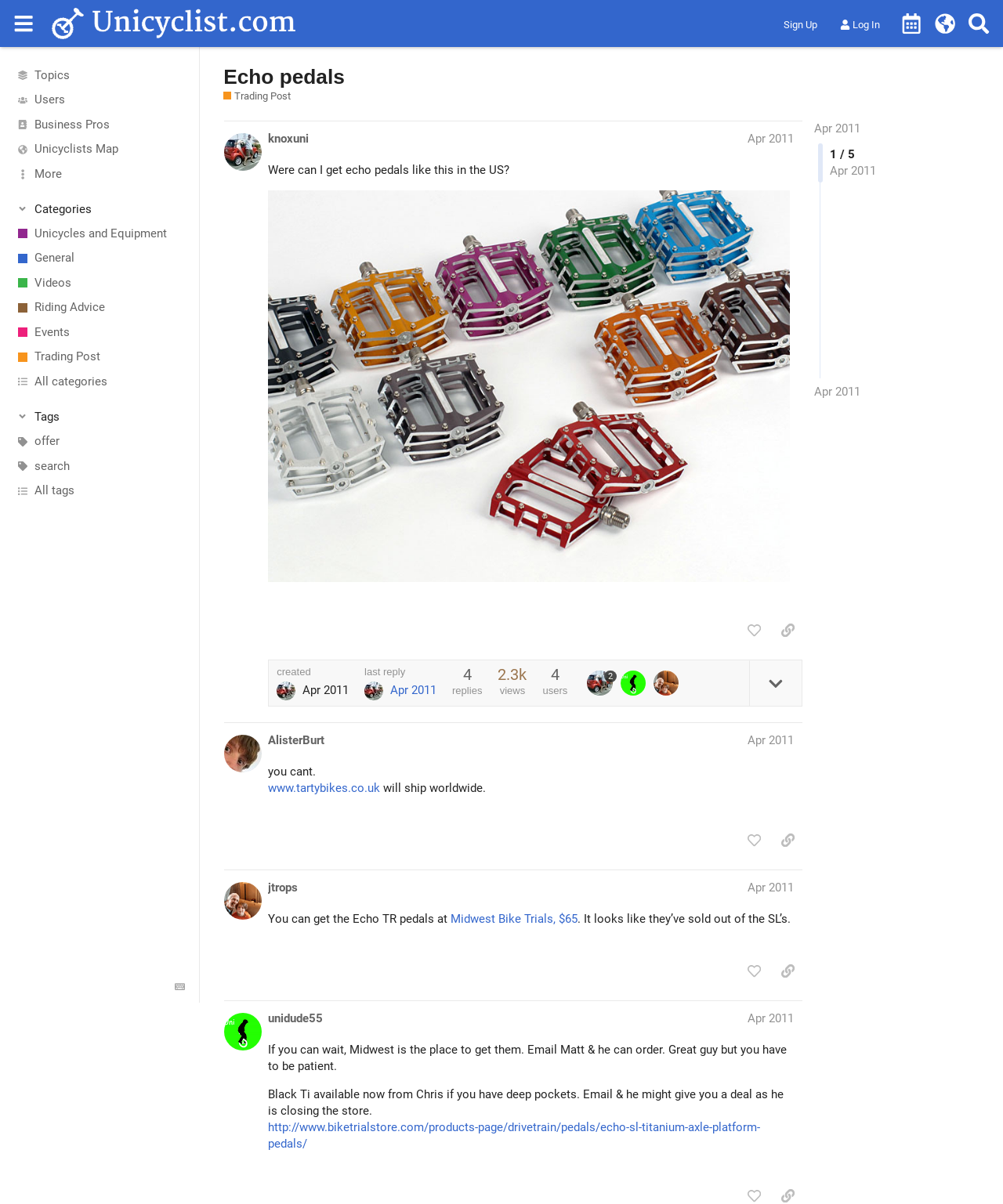What is the category of the link 'Unicycles and Equipment'?
Provide a fully detailed and comprehensive answer to the question.

The link 'Unicycles and Equipment' is located in the sidebar section, and it is categorized under the 'Categories' section, which suggests that it is related to unicycling equipment.